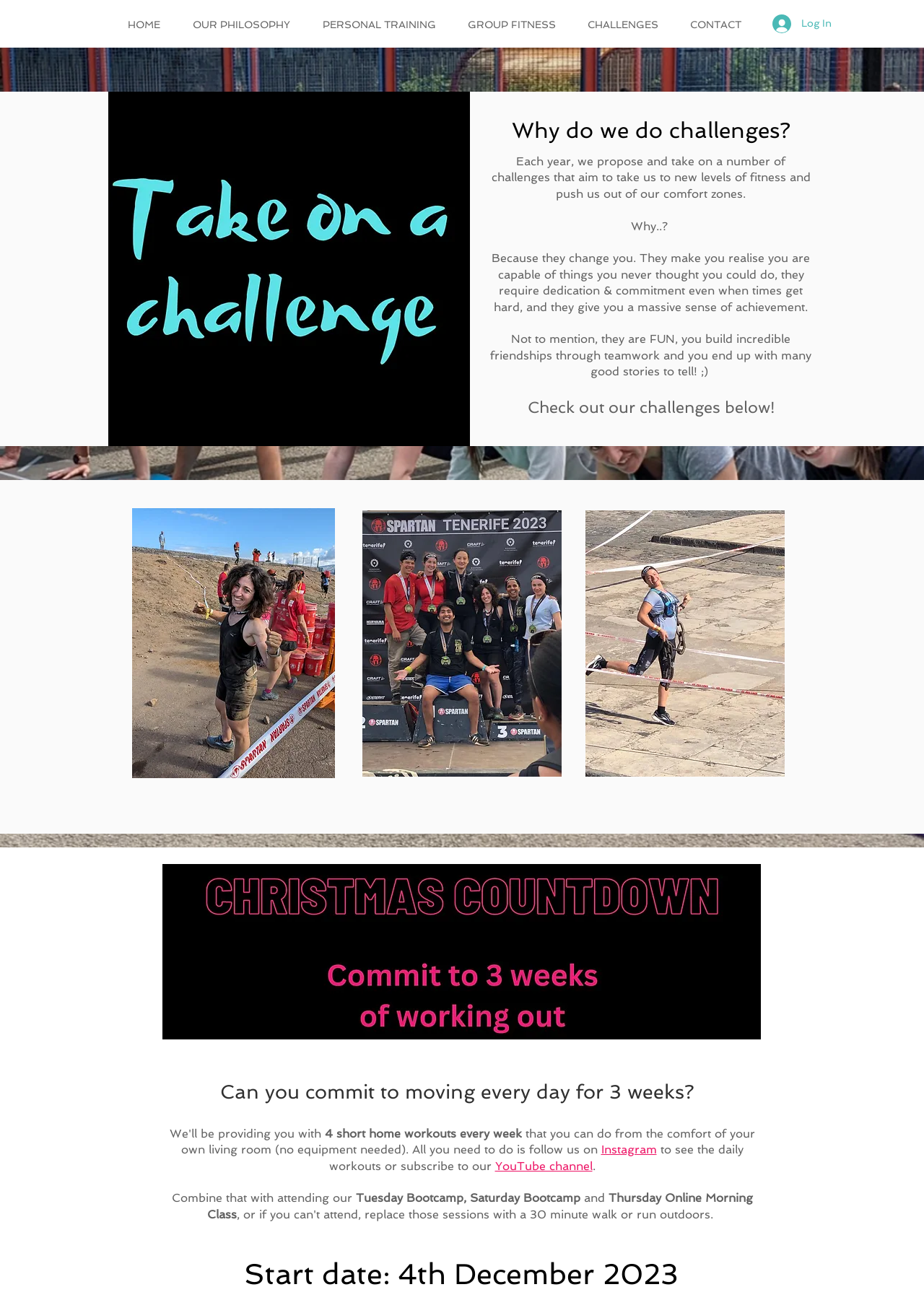How many images are on the webpage?
Using the visual information, reply with a single word or short phrase.

5